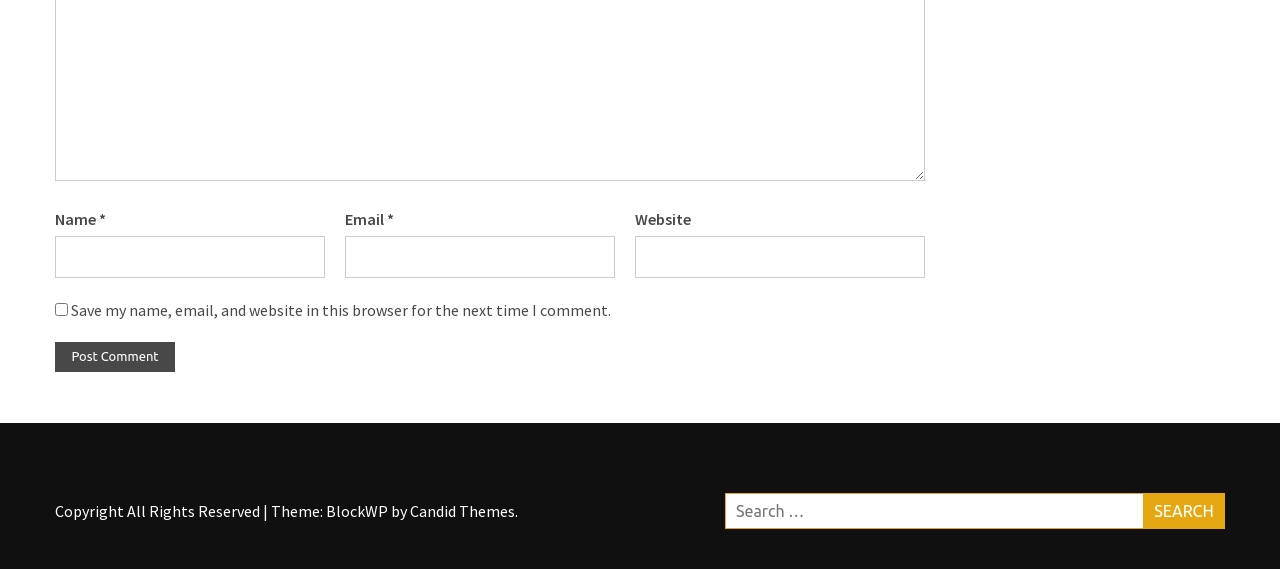Can you show the bounding box coordinates of the region to click on to complete the task described in the instruction: "Check the save comment option"?

[0.043, 0.533, 0.053, 0.555]